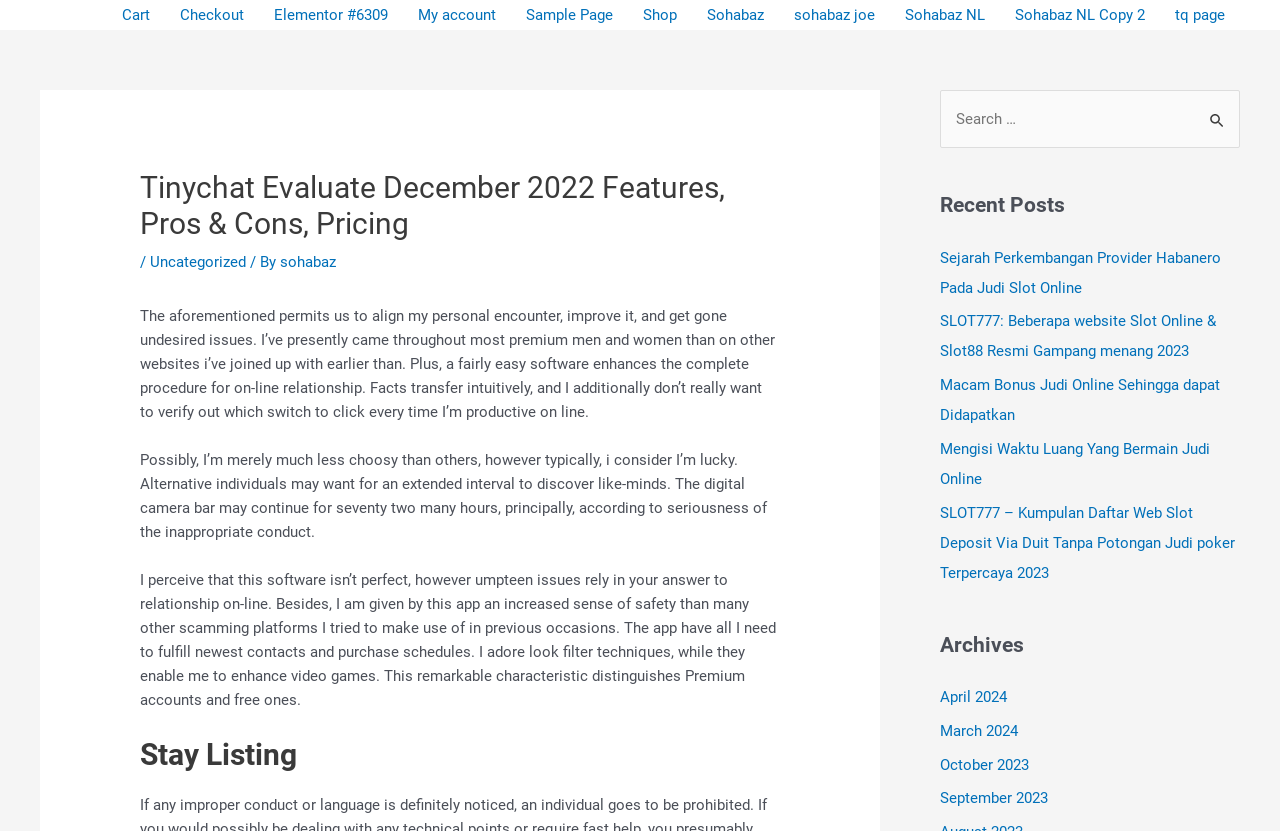What type of content is listed under 'Recent Posts'?
Give a one-word or short phrase answer based on the image.

Blog posts